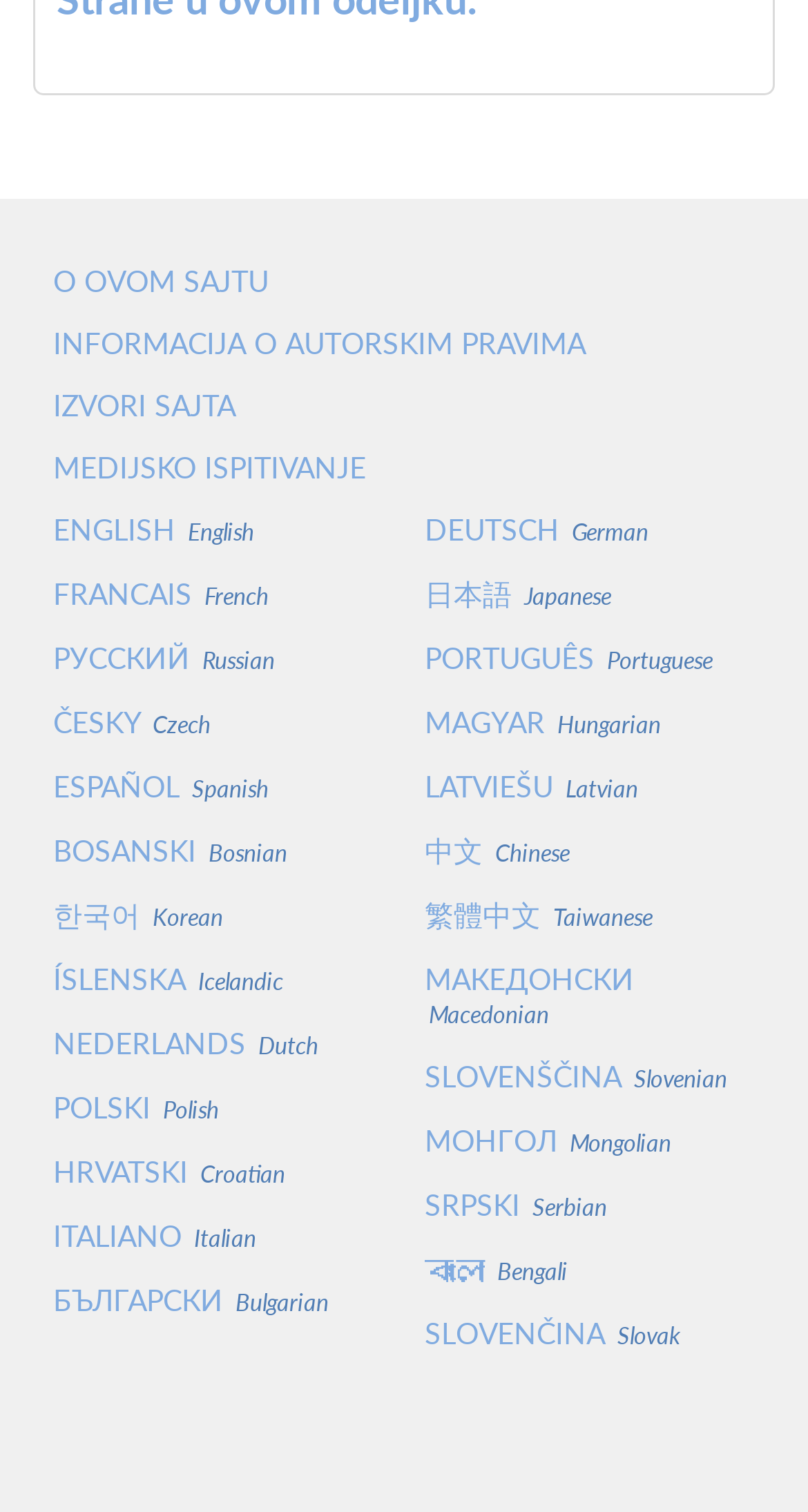Find the bounding box coordinates of the clickable area that will achieve the following instruction: "Switch to Japanese language".

[0.526, 0.372, 0.934, 0.415]